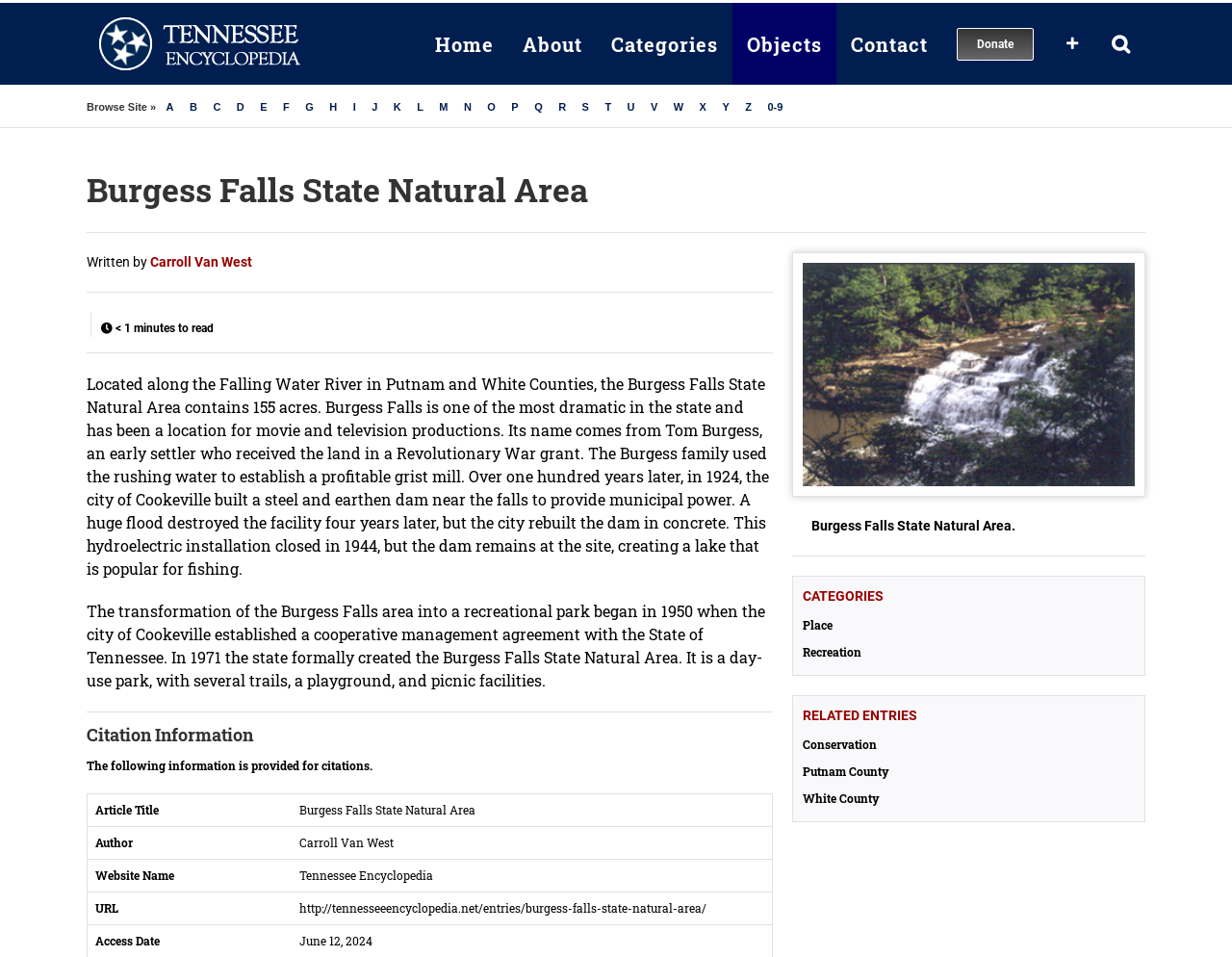Find the bounding box coordinates for the area you need to click to carry out the instruction: "Read the article 'Bell A-Peal for Ashgate Hospice – Open Day in NE Derbyshire'". The coordinates should be four float numbers between 0 and 1, indicated as [left, top, right, bottom].

None